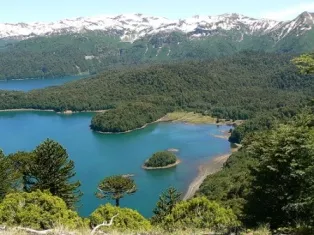Detail every significant feature and component of the image.

The image captures a breathtaking view of Chile's stunning landscape, featuring the serene General Carrera Lake surrounded by lush greenery and rugged mountains. In the foreground, the lake reflects the vivid blue sky, dotted with small, lush islands and bordered by rich forests. The backdrop showcases the majestic Patagonian Andes, their peaks adorned with patches of snow, creating a stark yet beautiful contrast against the vibrant foliage below. This region, part of the Chilean Patagonia, is renowned for its natural beauty, making it a popular destination for adventurers and nature lovers alike, with opportunities for hiking, fishing, and exploring the diverse flora and fauna. The tranquility of the scene invites viewers to imagine the unique experiences this untouched wilderness offers.